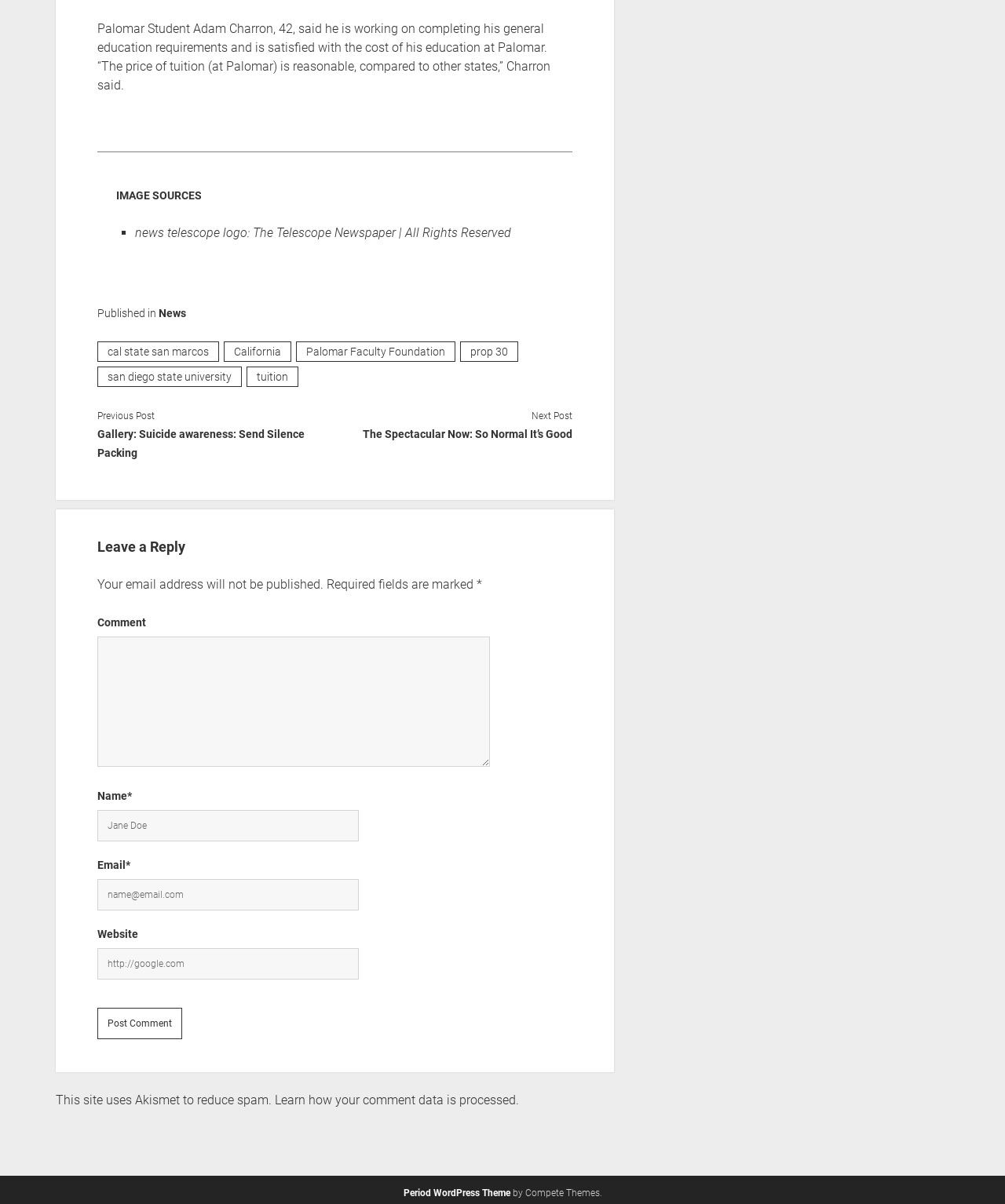What is the name of the student quoted in the article?
Using the image, respond with a single word or phrase.

Adam Charron